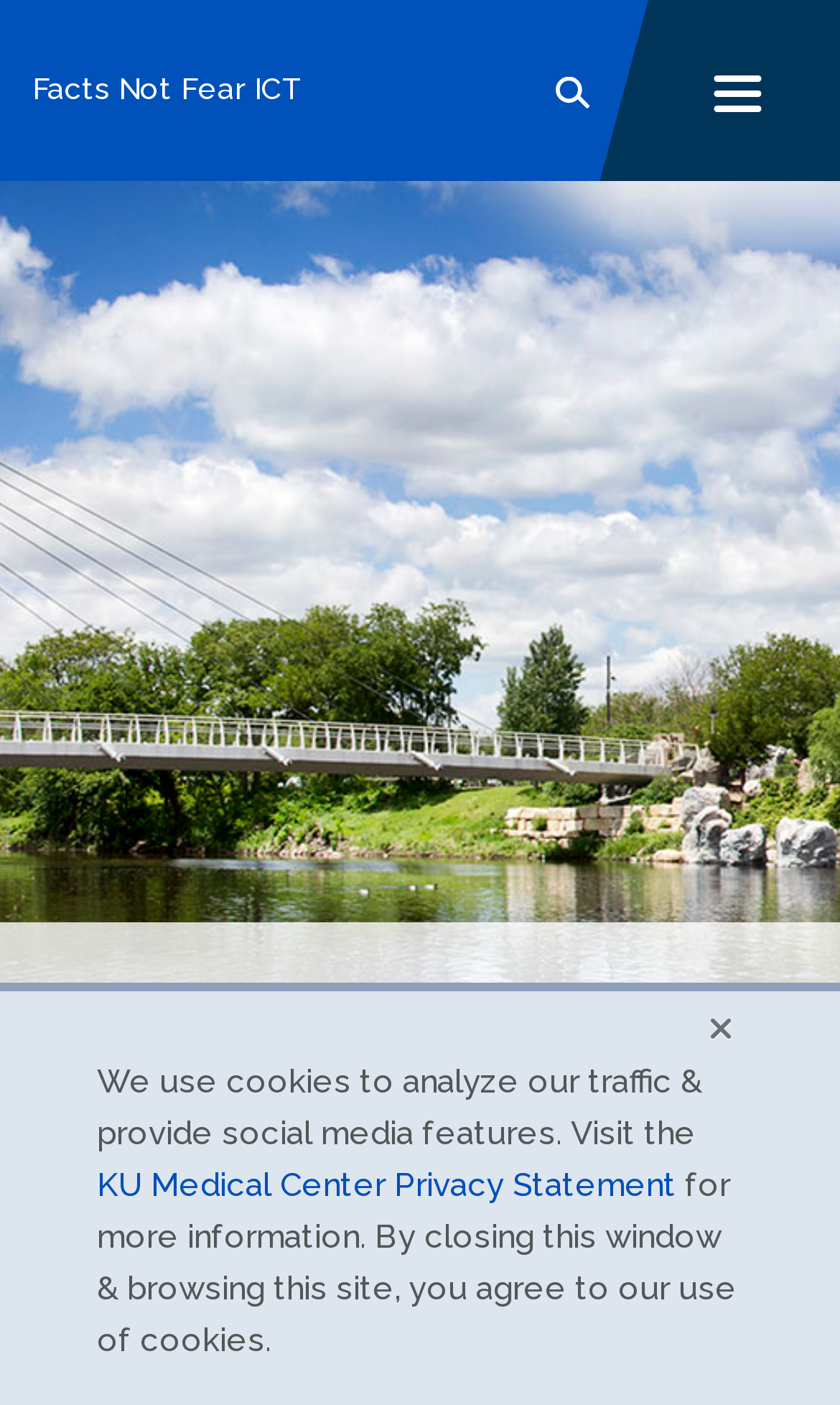Locate the bounding box of the UI element described in the following text: "parent_node: Search all sites name="search-section-or-all"".

[0.064, 0.172, 0.097, 0.193]